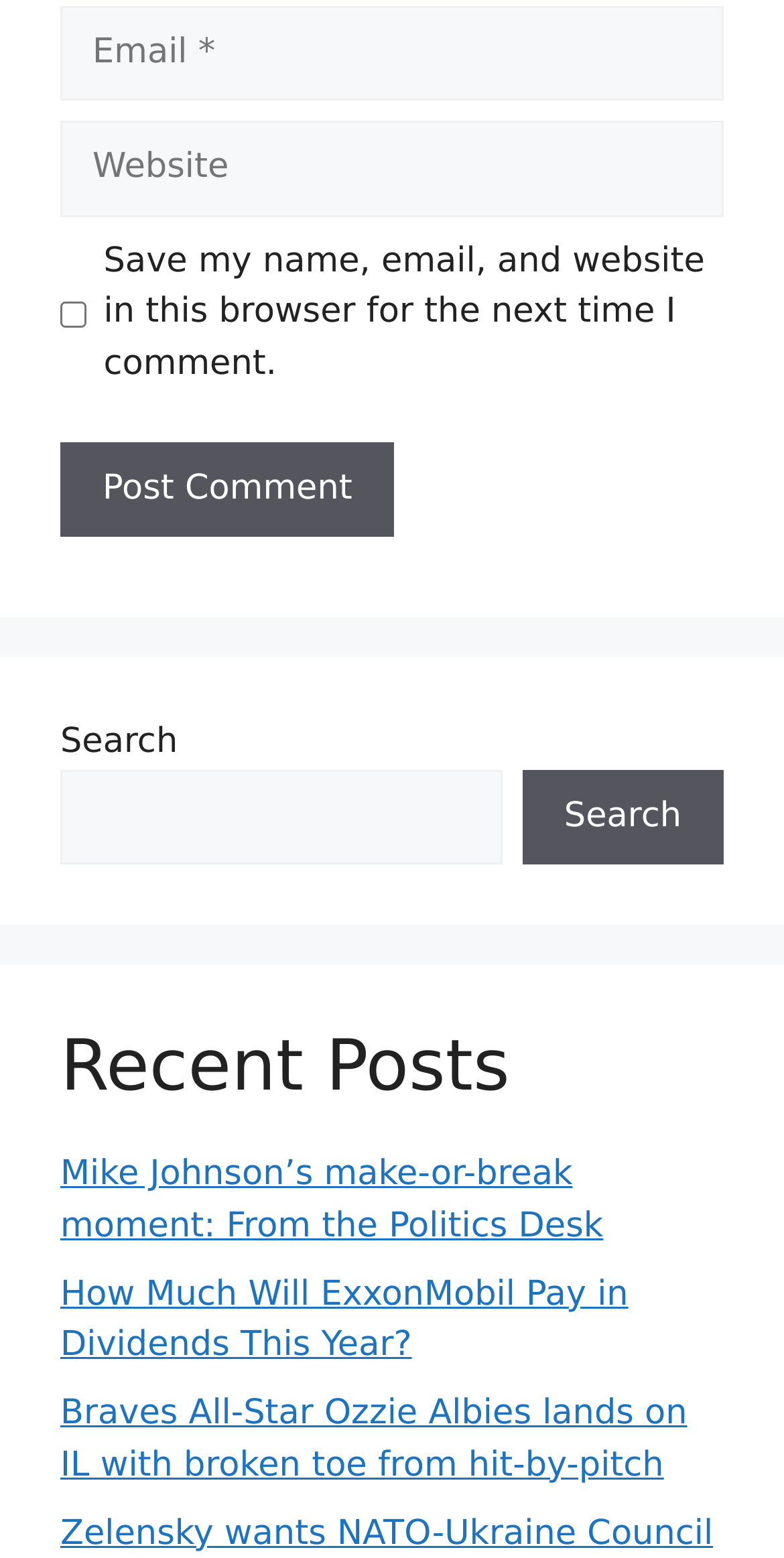Identify the coordinates of the bounding box for the element that must be clicked to accomplish the instruction: "Enter email".

[0.077, 0.004, 0.923, 0.065]